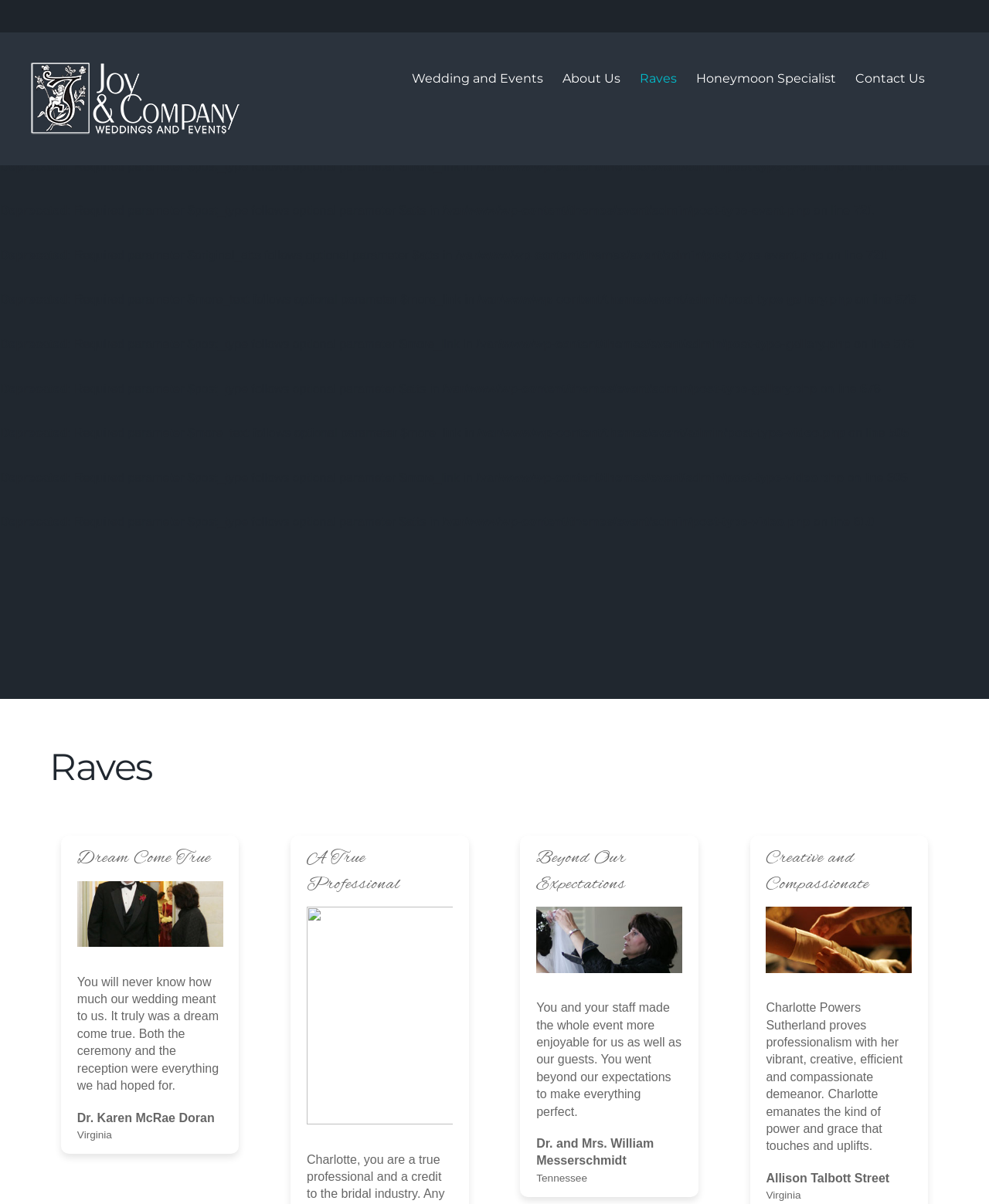Find the bounding box of the web element that fits this description: "Raves".

[0.639, 0.027, 0.692, 0.103]